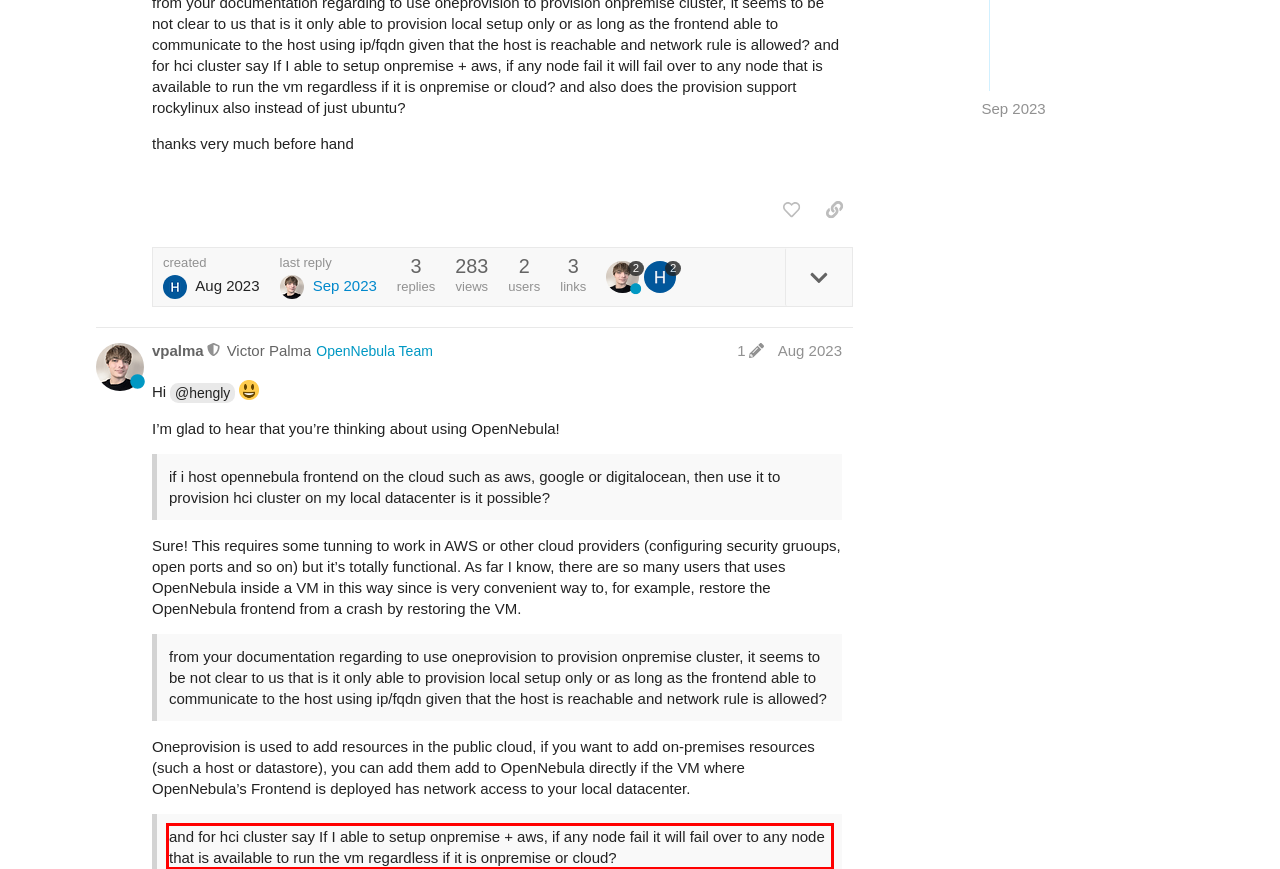Inspect the webpage screenshot that has a red bounding box and use OCR technology to read and display the text inside the red bounding box.

and for hci cluster say If I able to setup onpremise + aws, if any node fail it will fail over to any node that is available to run the vm regardless if it is onpremise or cloud?